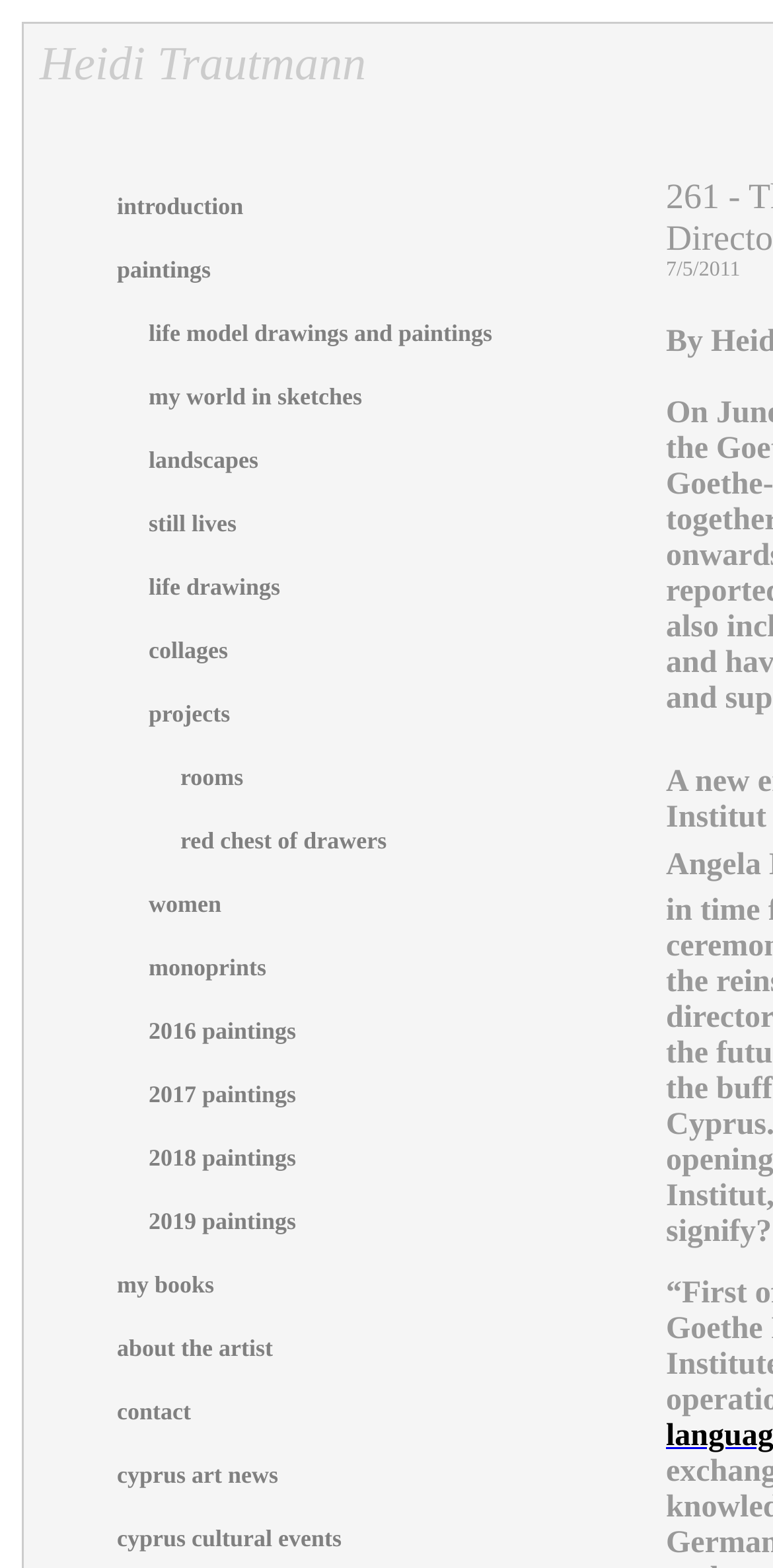Highlight the bounding box coordinates of the element you need to click to perform the following instruction: "view rooms."

[0.218, 0.475, 0.323, 0.516]